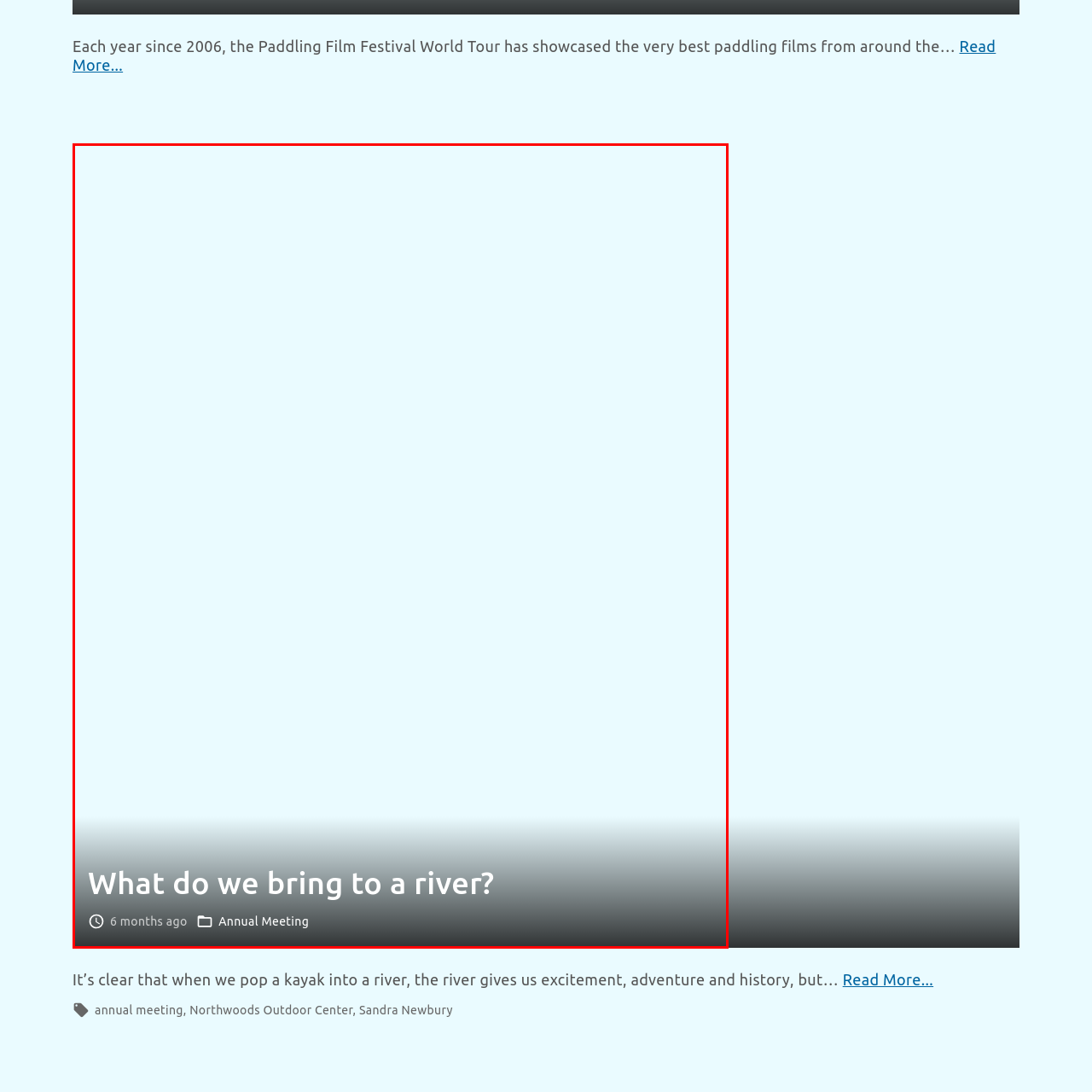What is the purpose of the bold text?
Look at the image inside the red bounding box and craft a detailed answer using the visual details you can see.

The bold text at the bottom of the image is meant to invite viewers to contemplate their contributions to the river experience, encouraging them to reflect on their role in nature's journey.